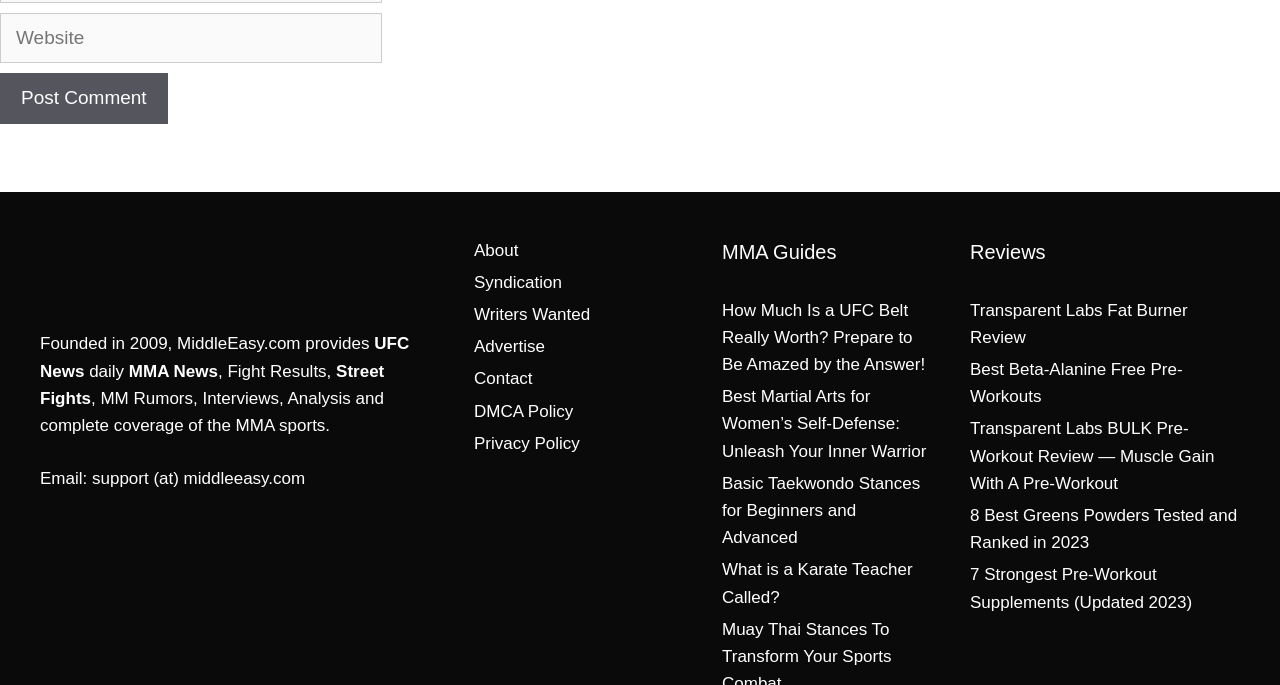Consider the image and give a detailed and elaborate answer to the question: 
What is the email address for support?

The email address for support is 'support@middleeasy.com' which can be found in the StaticText 'Email: support (at) middleeasy.com'.